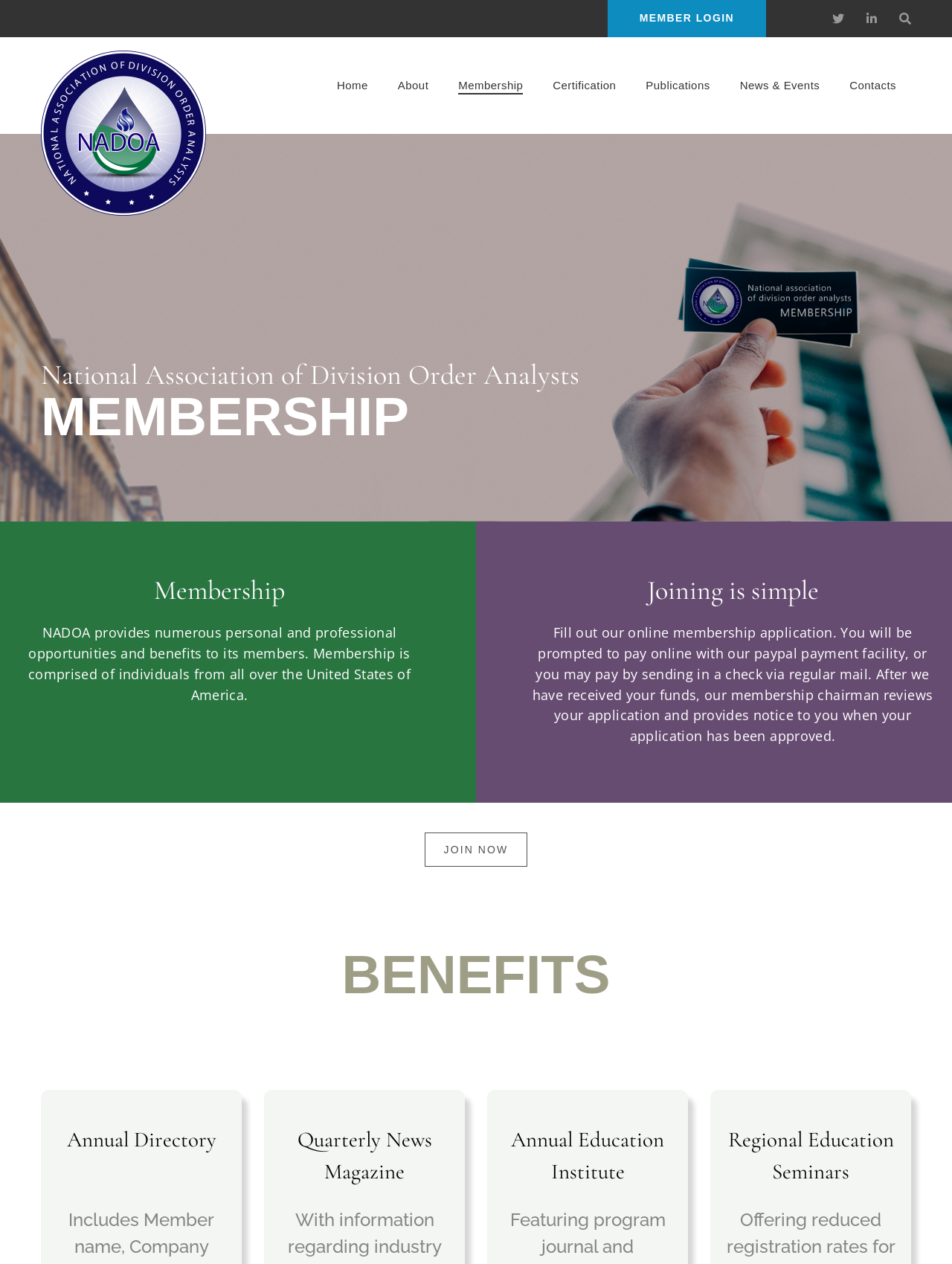How many menu items are there?
Based on the image, please offer an in-depth response to the question.

I counted the number of menu items by looking at the menubar element and its child menuitem elements, which are 'Home', 'About', 'Membership', 'Certification', 'Publications', 'News & Events', and 'Contacts'.